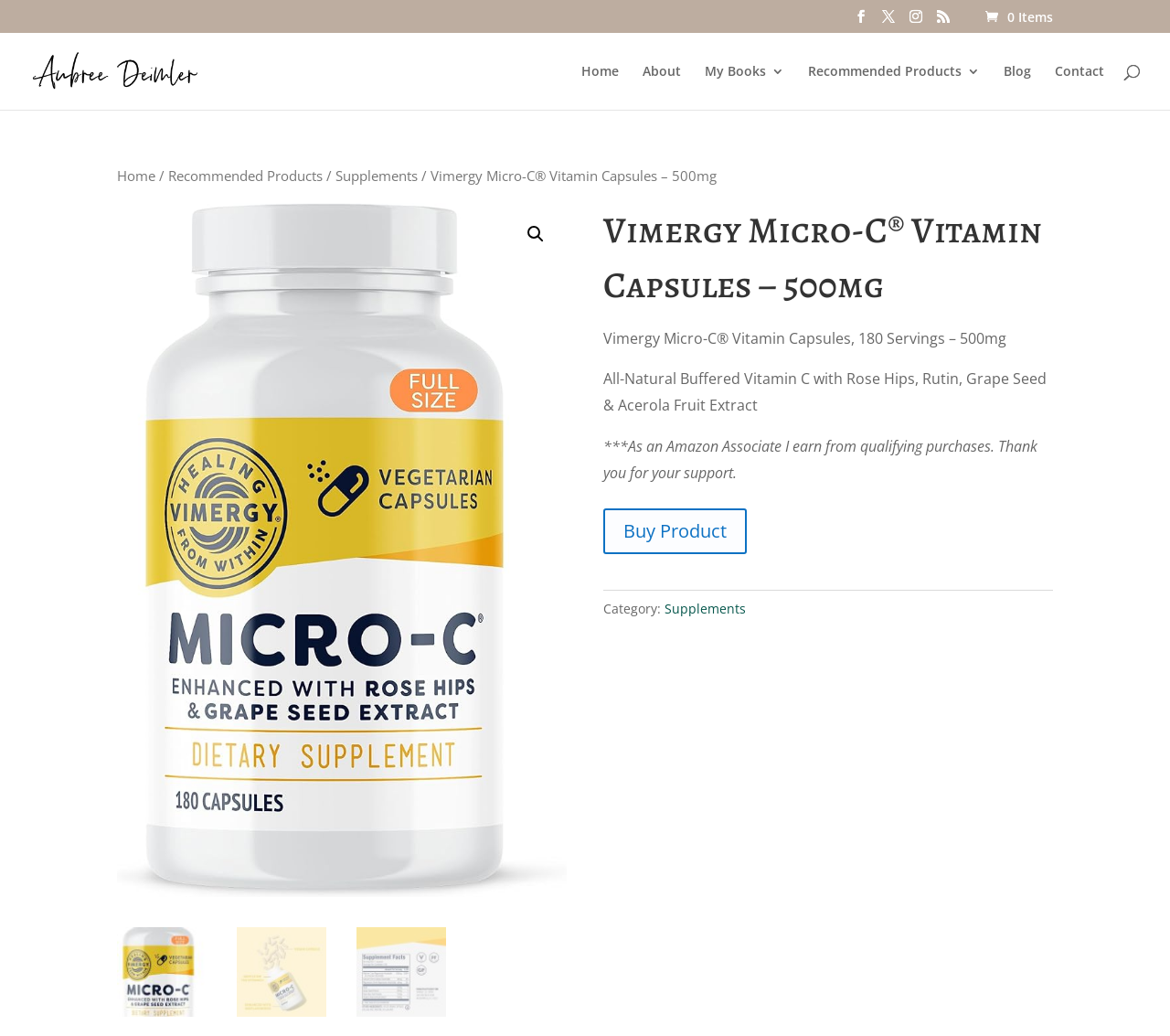What is the function of the button?
Using the image, provide a concise answer in one word or a short phrase.

Buy Product